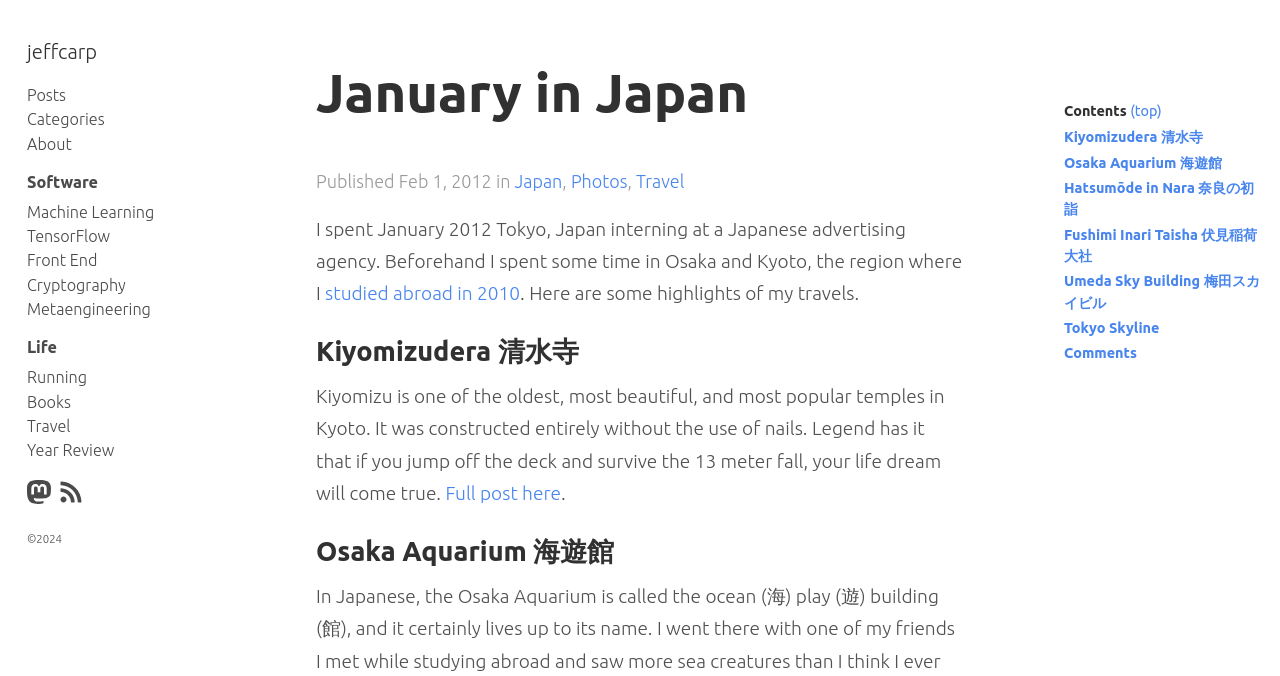What is the name of the author of this blog?
Please answer using one word or phrase, based on the screenshot.

jeffcarp